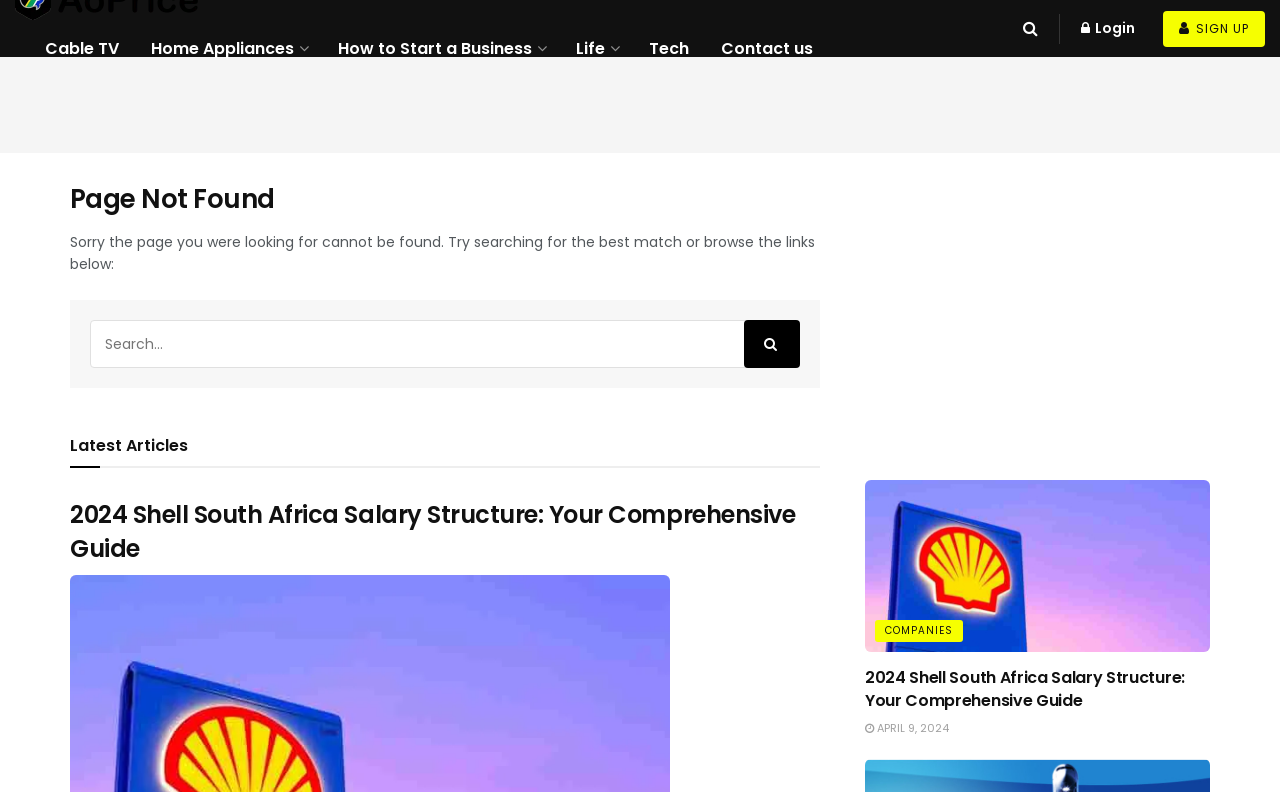Identify the bounding box coordinates of the area you need to click to perform the following instruction: "Sign up".

[0.909, 0.014, 0.988, 0.059]